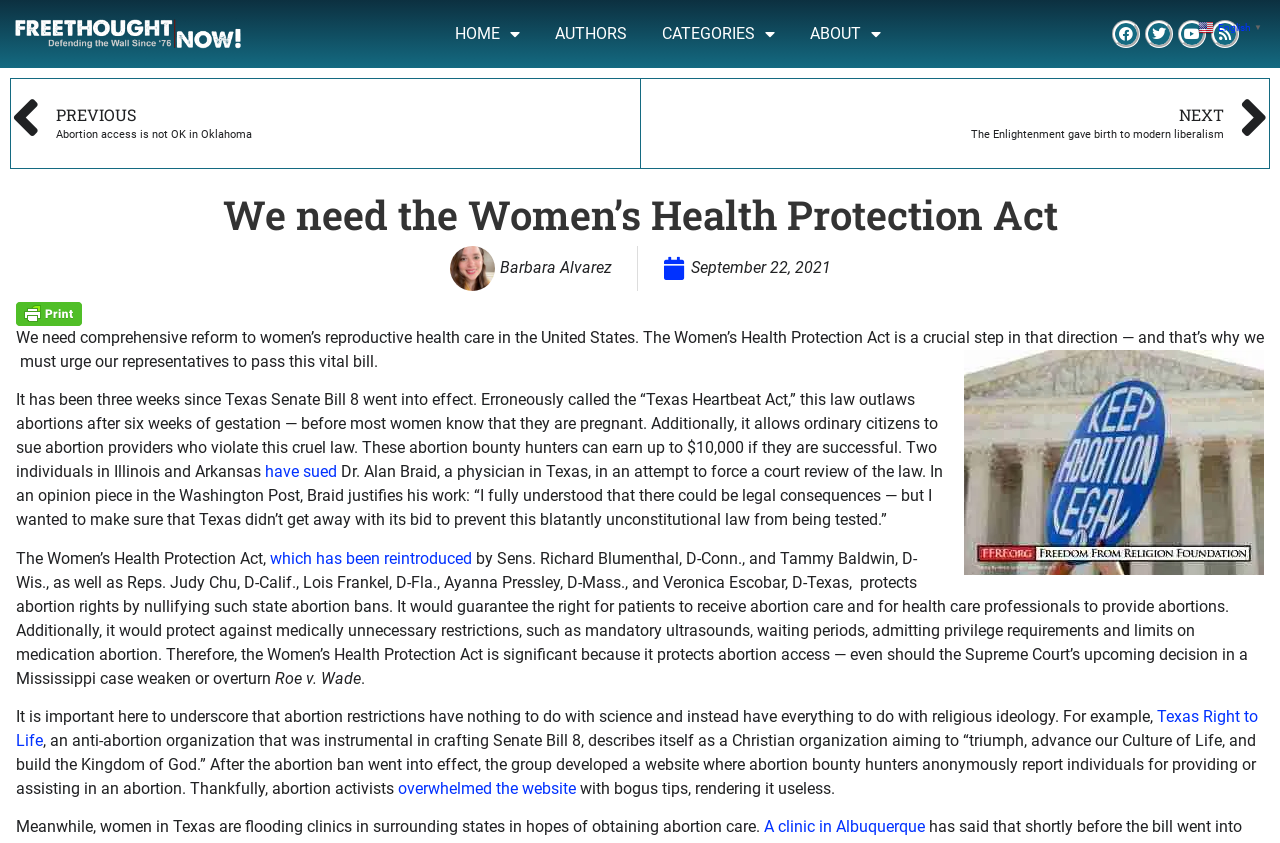Who is the author of the article?
Kindly offer a detailed explanation using the data available in the image.

I found the author's name by looking at the byline below the article title, which says 'Picture of Barbara Alvarez Barbara Alvarez'.